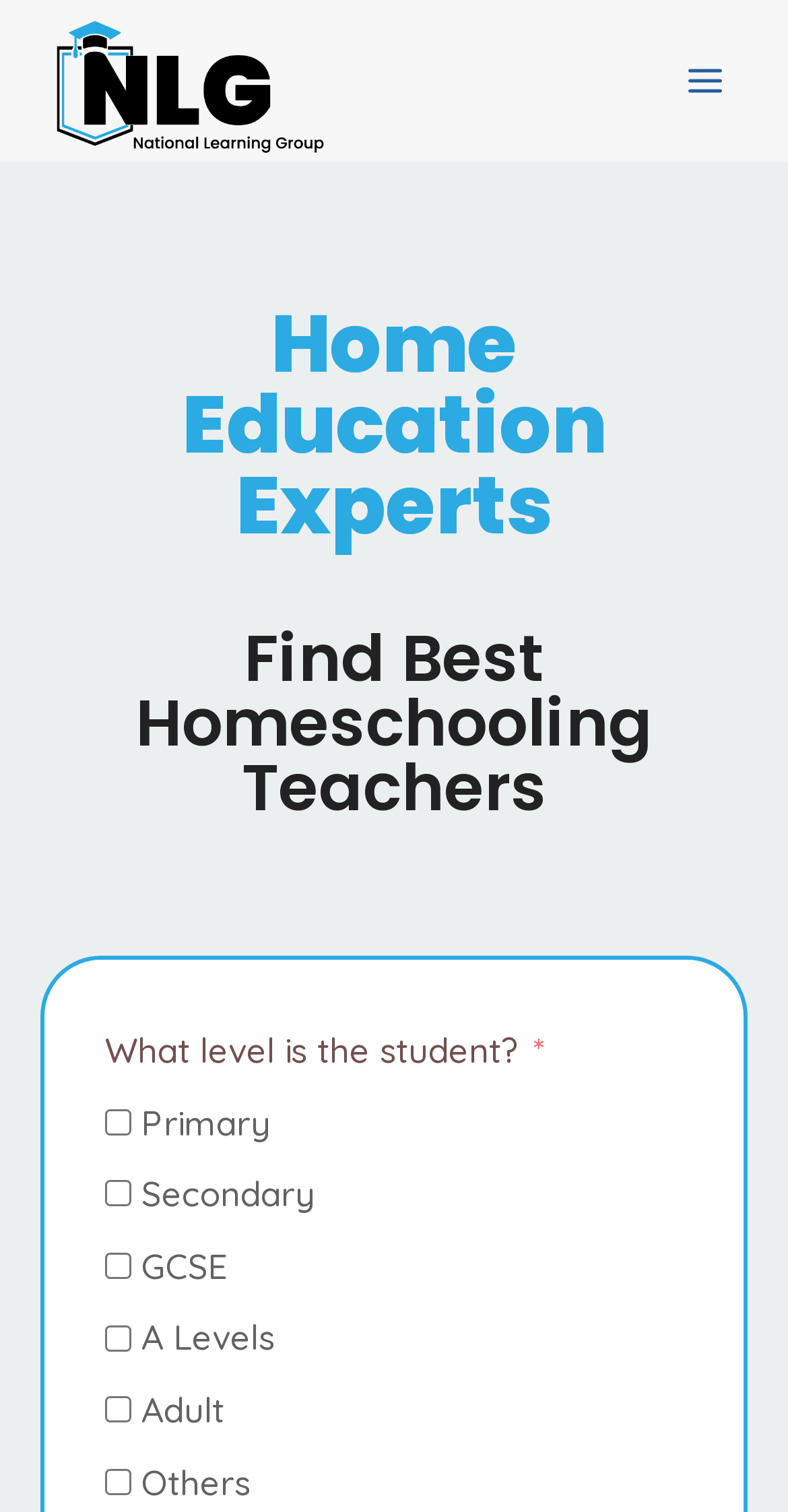What is the focus of the 'Home Education Experts' heading?
Please provide a detailed and thorough answer to the question.

The 'Home Education Experts' heading is a prominent element on the webpage, and its text suggests that it is related to expertise in home education. This is likely a key aspect of the webpage's content or services.